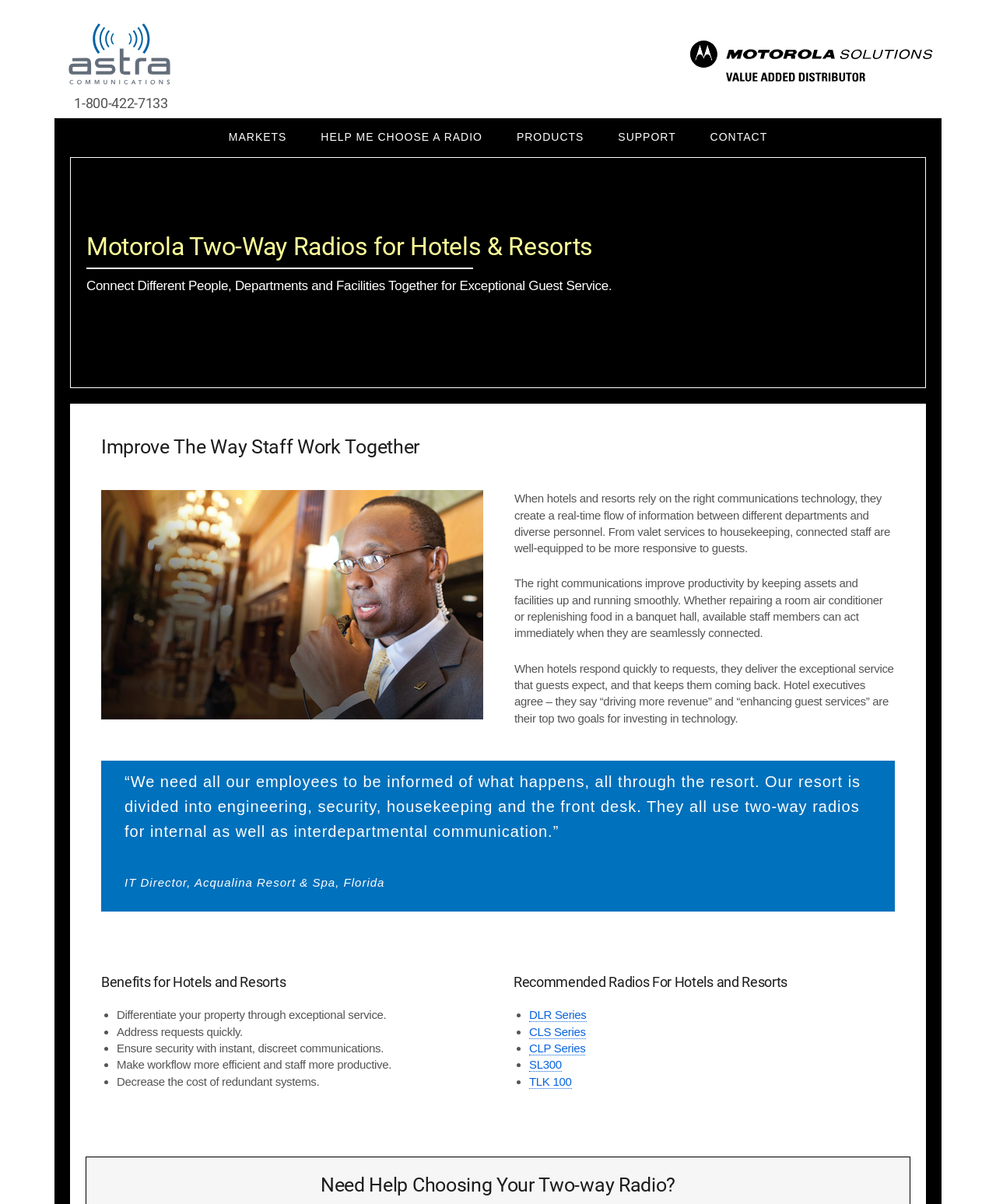Generate a thorough explanation of the webpage's elements.

This webpage is about Motorola two-way radios and accessories for hotels and resorts. At the top, there are three links to skip to primary navigation, main content, and footer. Below these links, there is a heading that reads "MOTOROLA BUSINESS TWO-WAY RADIOS AND ACCESSORIES" with a link to the same title. Next to it, there is a heading with a phone number "1-800-422-7133". 

On the right side of the page, there is an image of Motorola Value Added Distributor. Below the image, there is a main navigation menu with four list items: Markets, Products, Support, and Contact. 

The main content of the page starts with a heading "Motorola Two-Way Radios for Hotels & Resorts" followed by a paragraph of text describing how two-way radios can improve guest service in hotels and resorts. Below this, there is an image of two-way radios for resorts, accompanied by three paragraphs of text explaining how connected staff can be more responsive to guests, improve productivity, and deliver exceptional service.

There is a quote from an IT Director of a resort, followed by a heading "Benefits for Hotels and Resorts" with a list of five benefits, including differentiating properties through exceptional service, addressing requests quickly, ensuring security, making workflow more efficient, and decreasing the cost of redundant systems.

Next, there is a heading "Recommended Radios For Hotels and Resorts" with a list of five recommended radios, including DLR Series, CLS Series, CLP Series, SL300, and TLK 100. Finally, at the bottom of the page, there is a heading "Need Help Choosing Your Two-way Radio?"